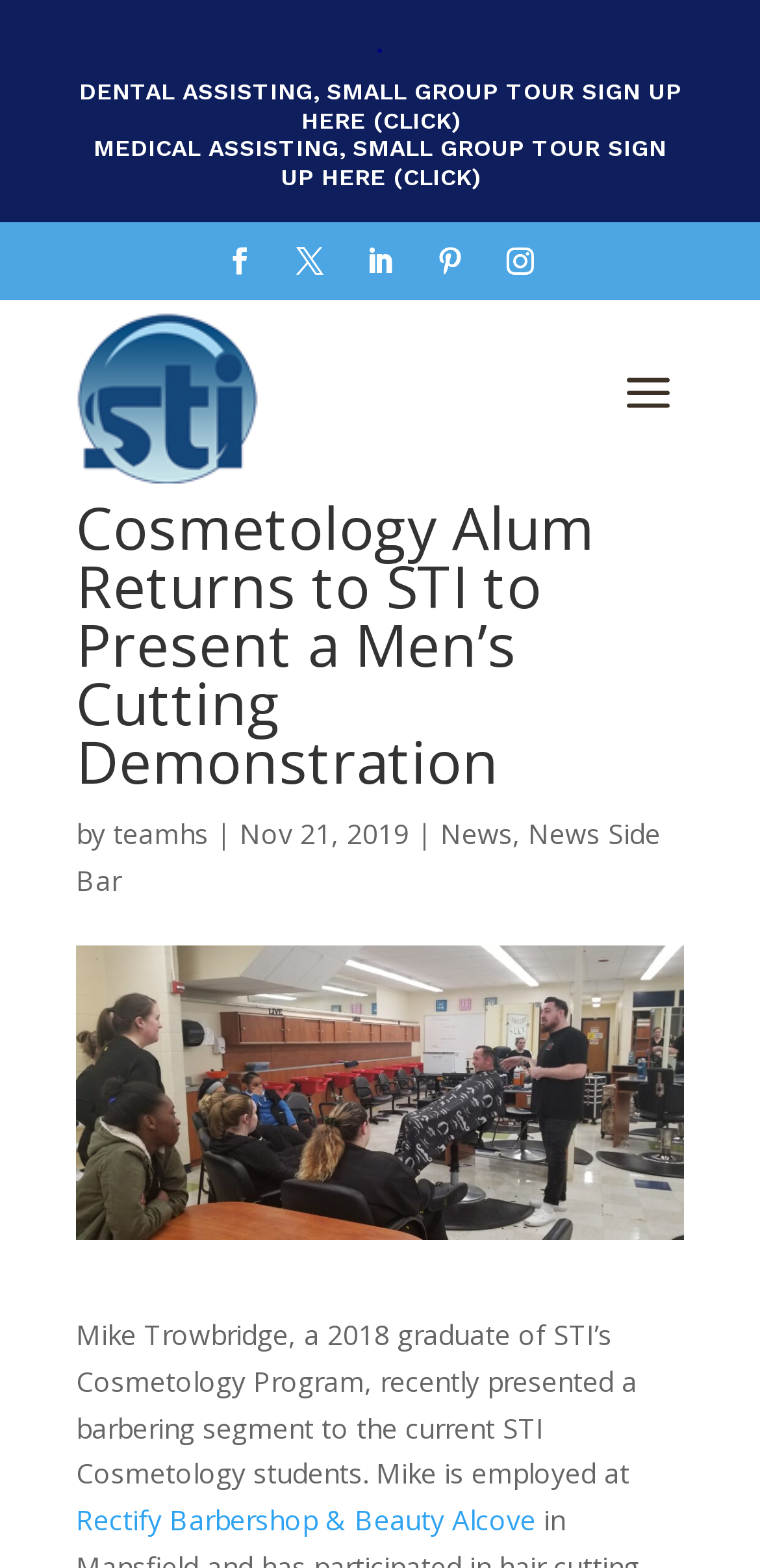Locate the primary heading on the webpage and return its text.

Cosmetology Alum Returns to STI to Present a Men’s Cutting Demonstration